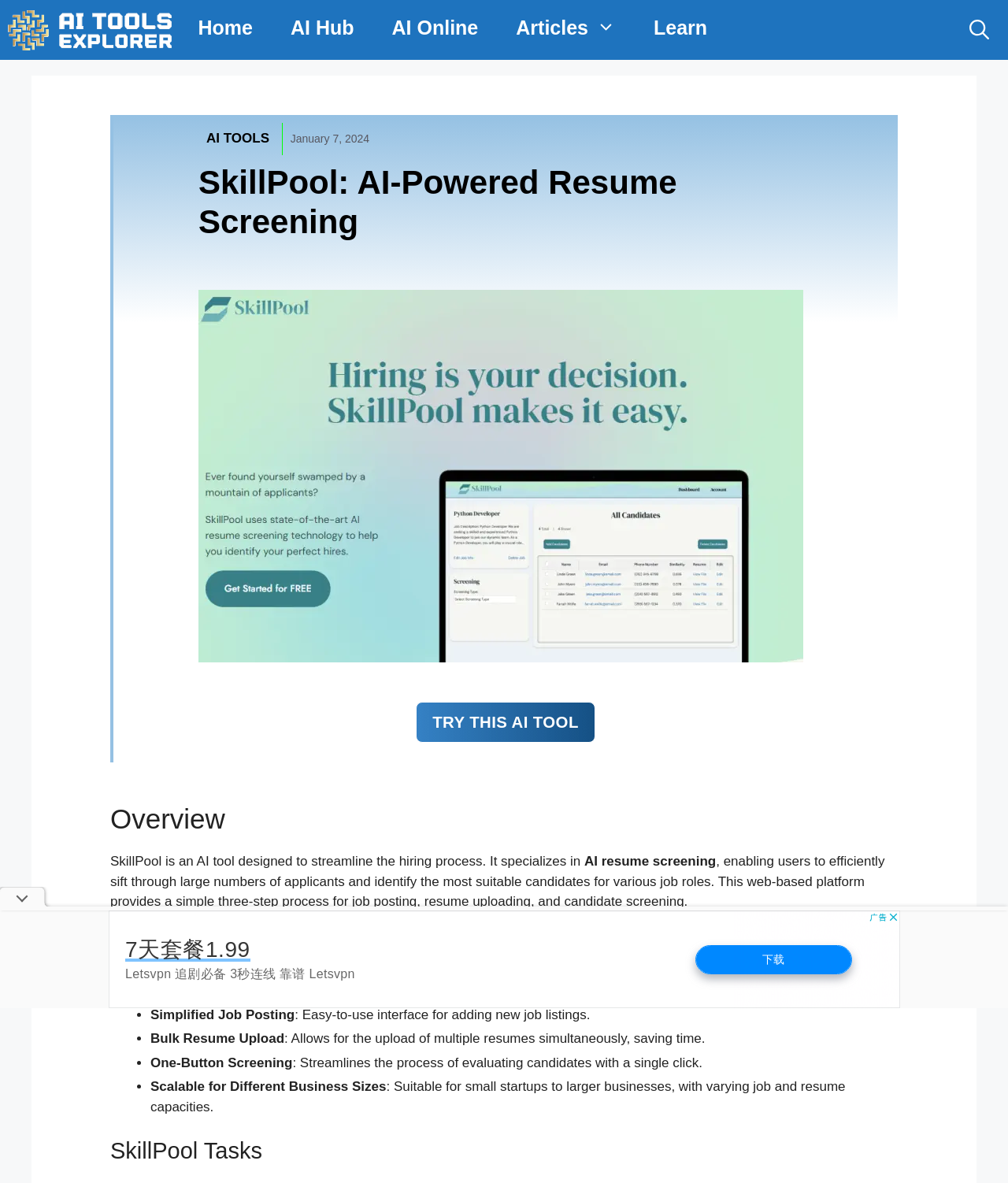Respond with a single word or phrase to the following question: How many steps are involved in the job posting process?

3